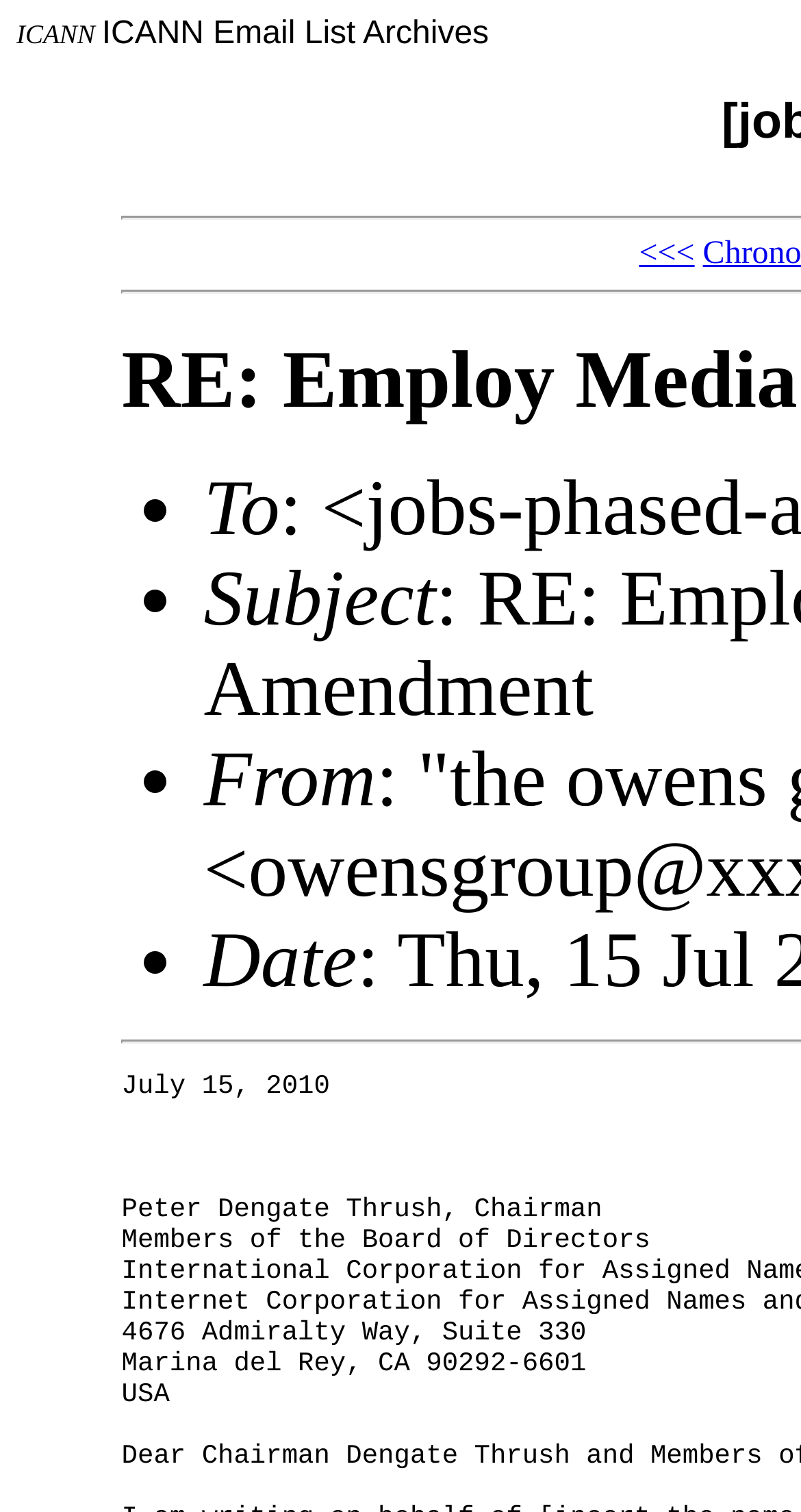What is the purpose of the list markers?
Using the screenshot, give a one-word or short phrase answer.

To separate email list items